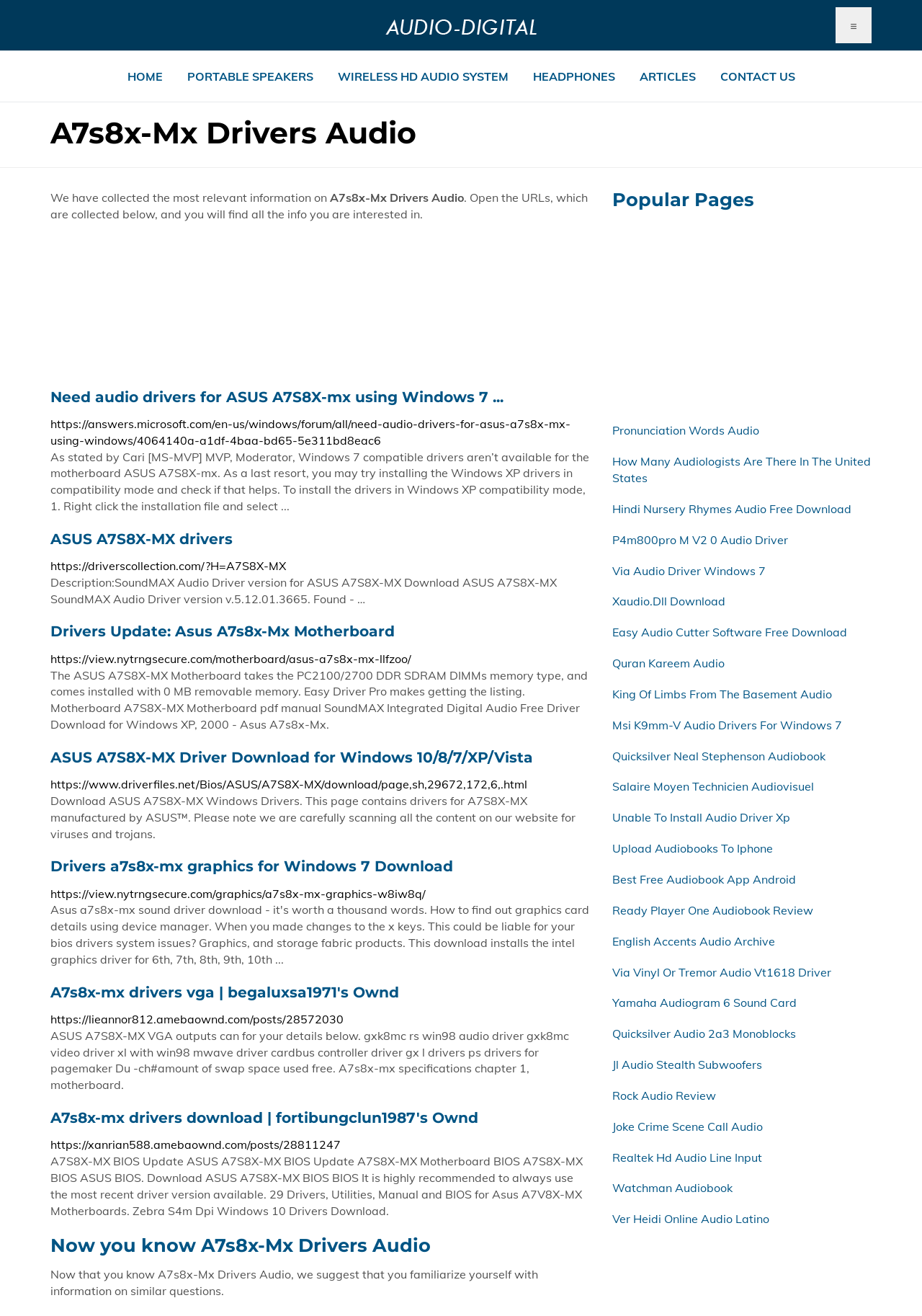Please identify the bounding box coordinates for the region that you need to click to follow this instruction: "Open the 'PORTABLE SPEAKERS' page".

[0.191, 0.039, 0.351, 0.077]